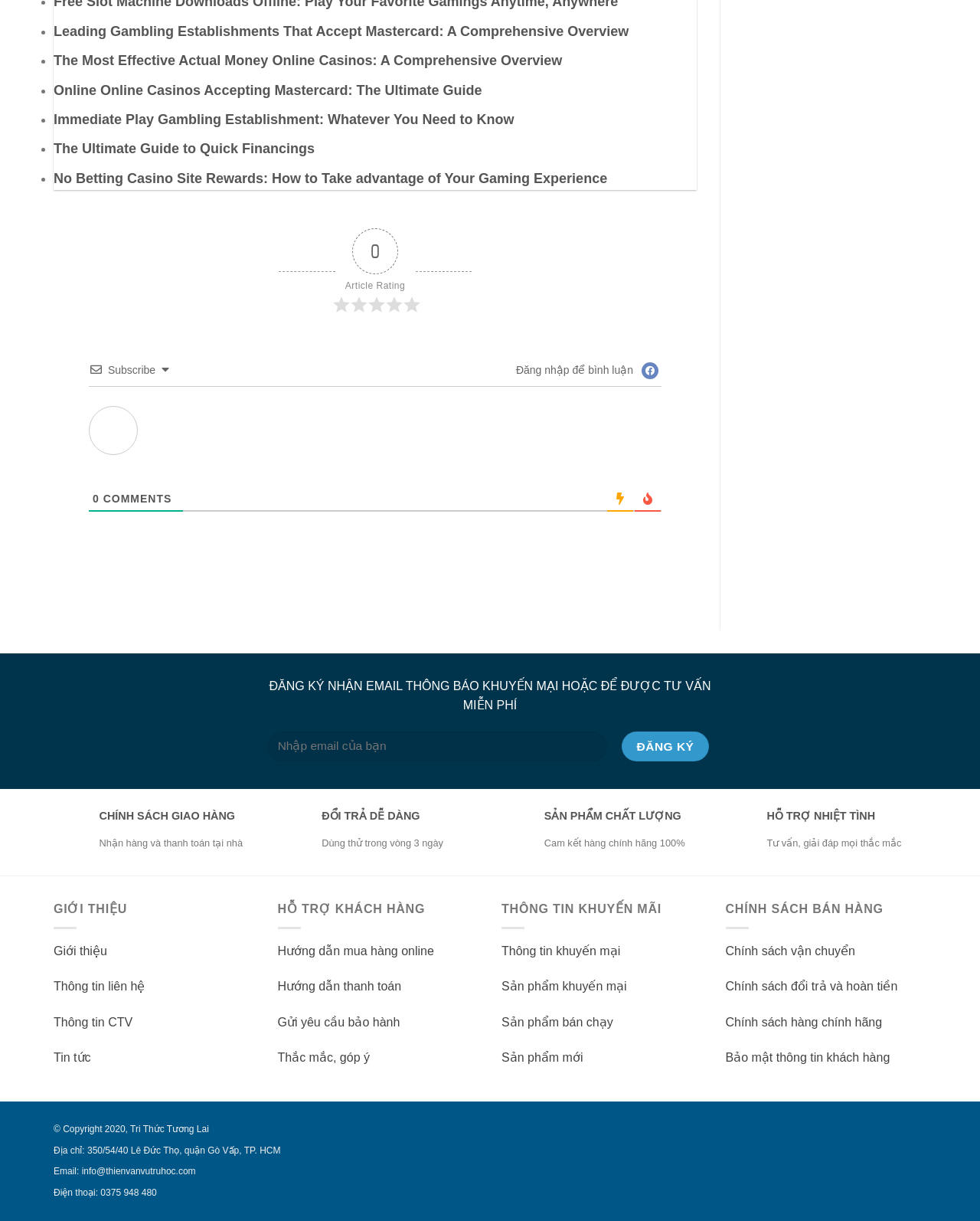What is the rating system used on the webpage?
Using the details shown in the screenshot, provide a comprehensive answer to the question.

There are five images on the webpage that resemble stars, which suggests that the rating system used on the webpage is a 5-star rating system.